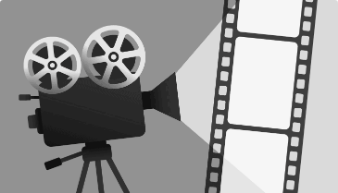Detail every aspect of the image in your description.

The image features a classic film camera, symbolizing the art of filmmaking. The camera is depicted in a minimalist style, with large reels prominently displayed on top and a conical lens projecting a beam of light. A strip of film is illustrated nearby, evoking the nostalgia of traditional cinema. This visual representation aligns with the link labeled "Movie Banner" on the webpage, inviting viewers to explore engaging video content related to health or pharmaceuticals, as part of the services offered by NorthWestPharmacy.com.